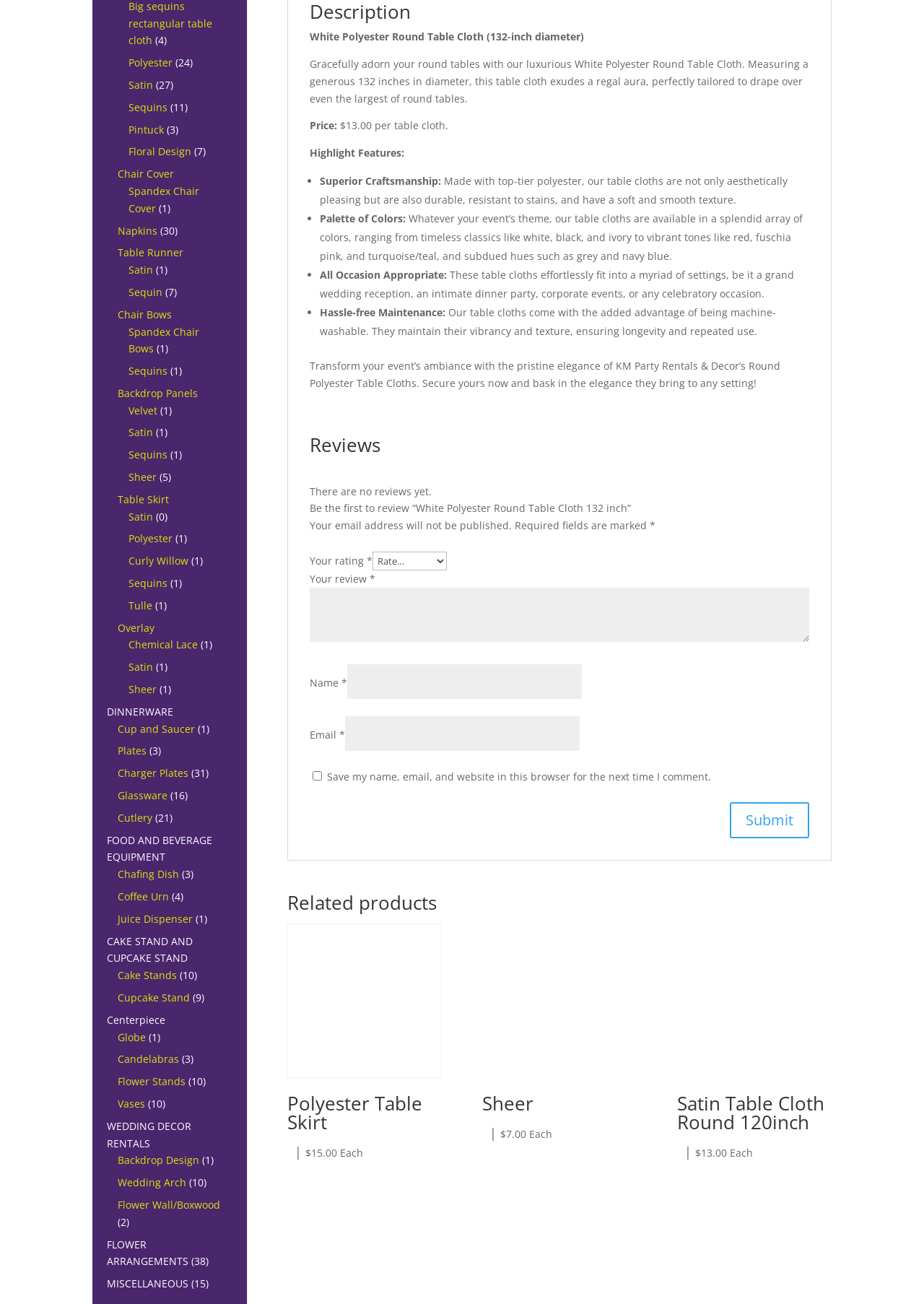Using the provided element description: "WEDDING DECOR RENTALS", determine the bounding box coordinates of the corresponding UI element in the screenshot.

[0.116, 0.858, 0.207, 0.882]